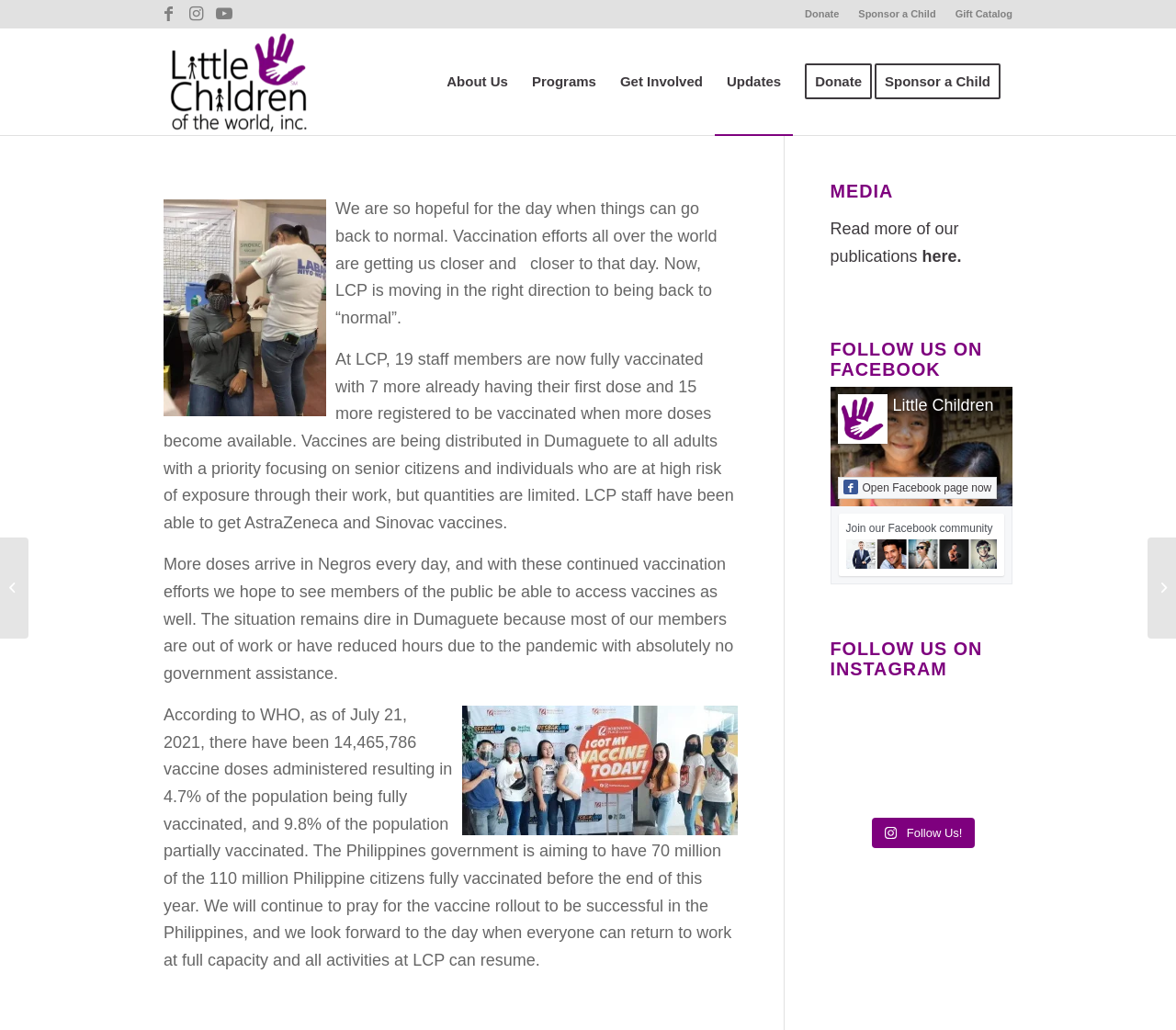Give a concise answer of one word or phrase to the question: 
What is the organization's name?

Little Children of the World